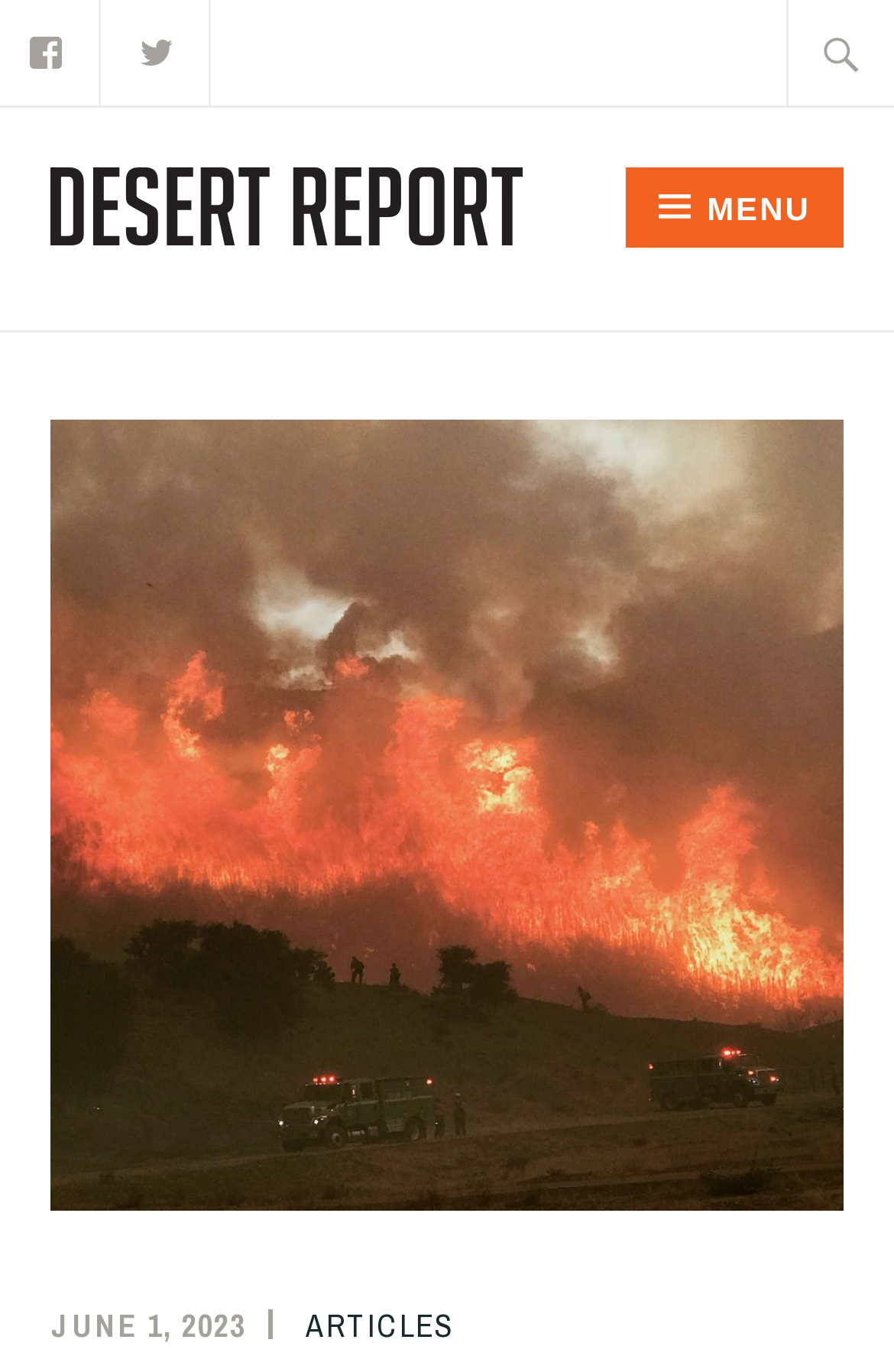Identify and provide the bounding box for the element described by: "June 1, 2023June 1, 2023".

[0.057, 0.951, 0.275, 0.981]